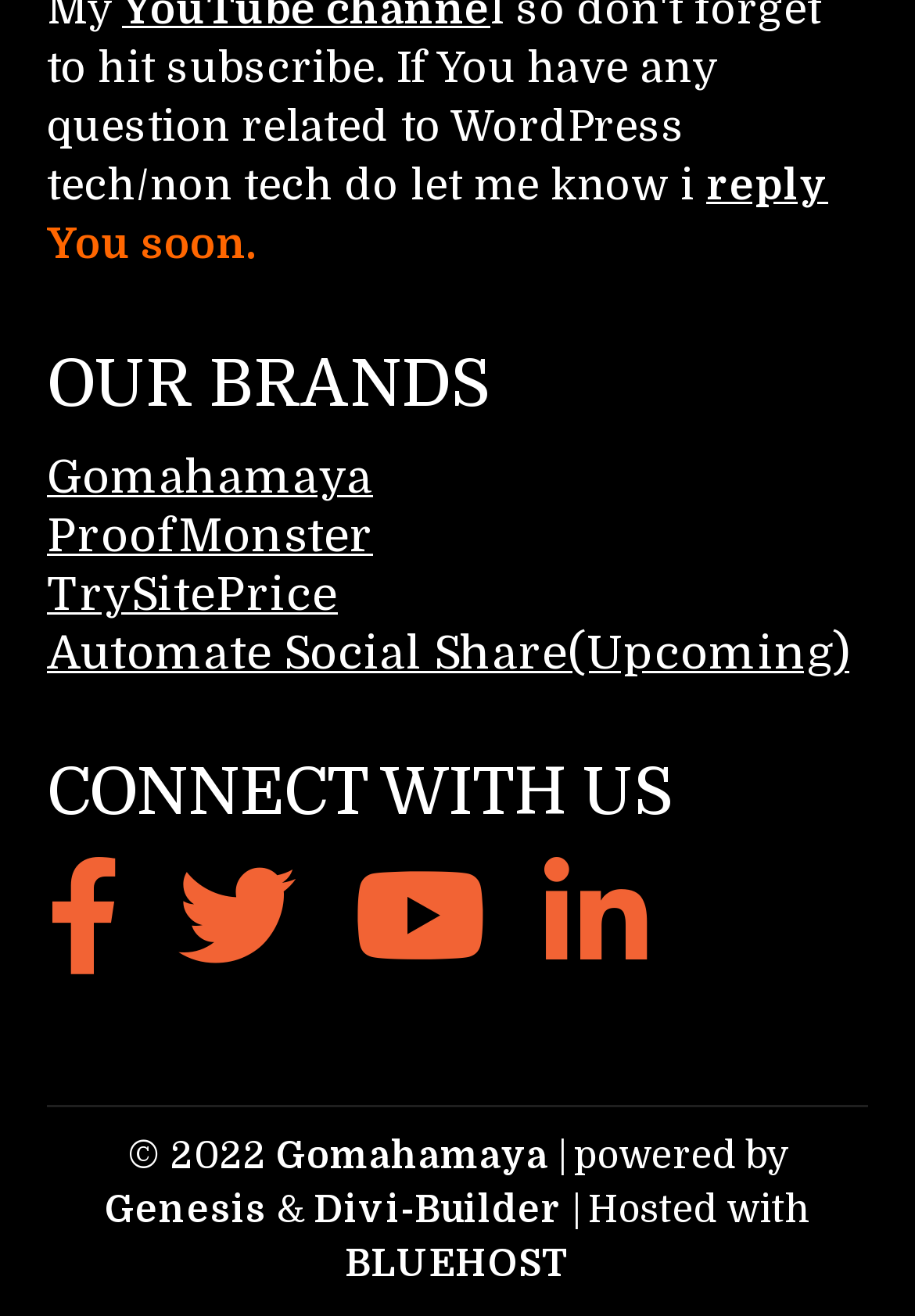Given the element description parent_node: +44 (0)1869 221154, specify the bounding box coordinates of the corresponding UI element in the format (top-left x, top-left y, bottom-right x, bottom-right y). All values must be between 0 and 1.

None